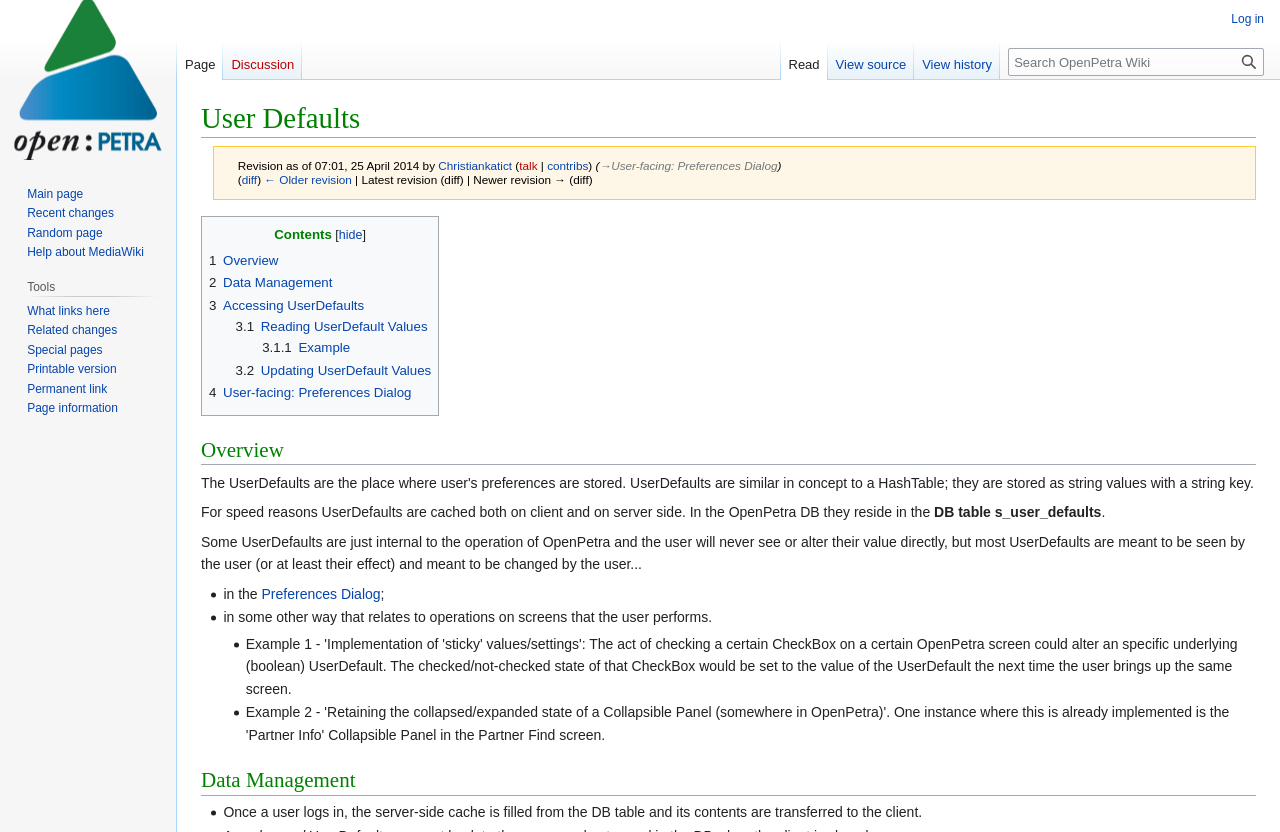Please analyze the image and provide a thorough answer to the question:
What is the purpose of most user defaults?

According to the text in the 'Overview' section, most user defaults are meant to be seen by the user, or at least their effect, and meant to be changed by the user.